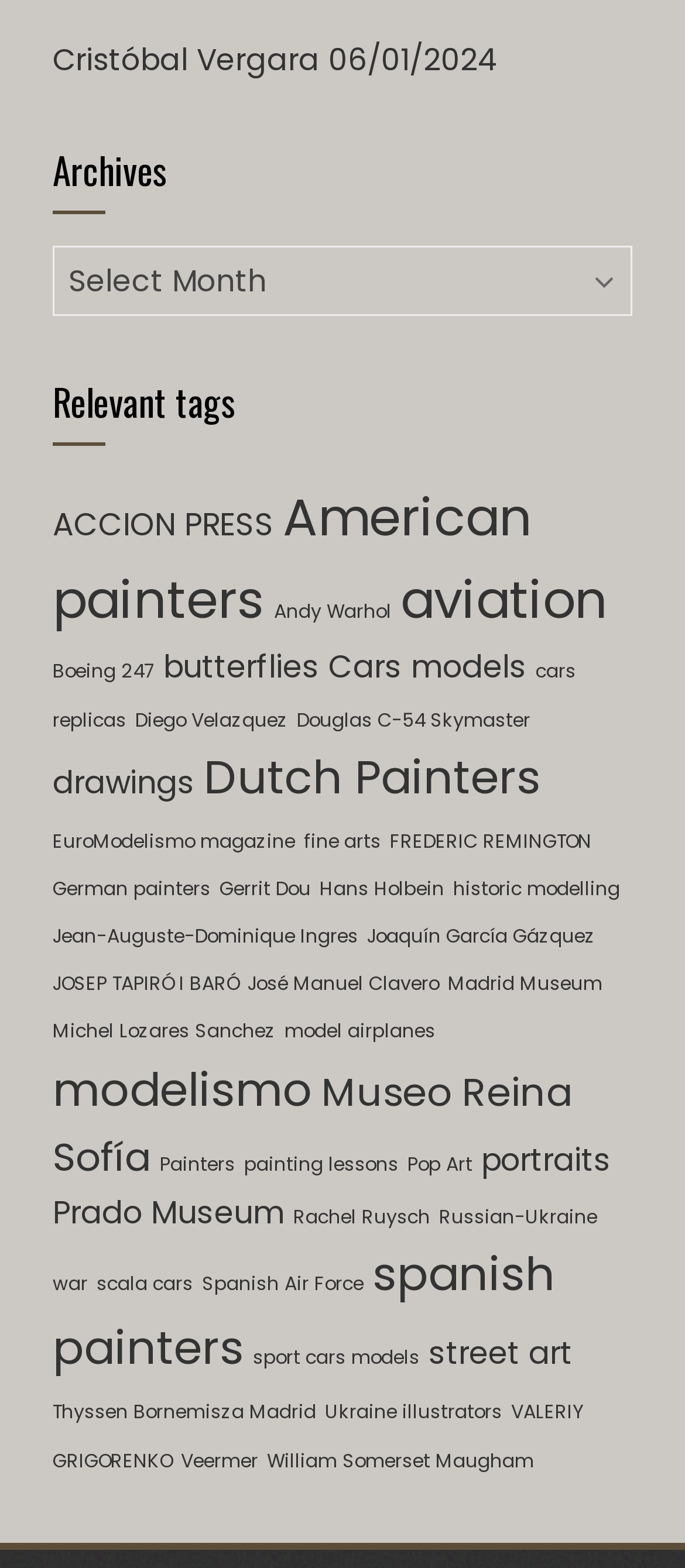What is the category of the item tagged with 'Diego Velazquez'?
Please provide a comprehensive answer to the question based on the webpage screenshot.

The item tagged with 'Diego Velazquez' is listed under the category 'Dutch Painters', although Diego Velazquez was a Spanish painter, not Dutch. This may be an error or a categorization mistake.